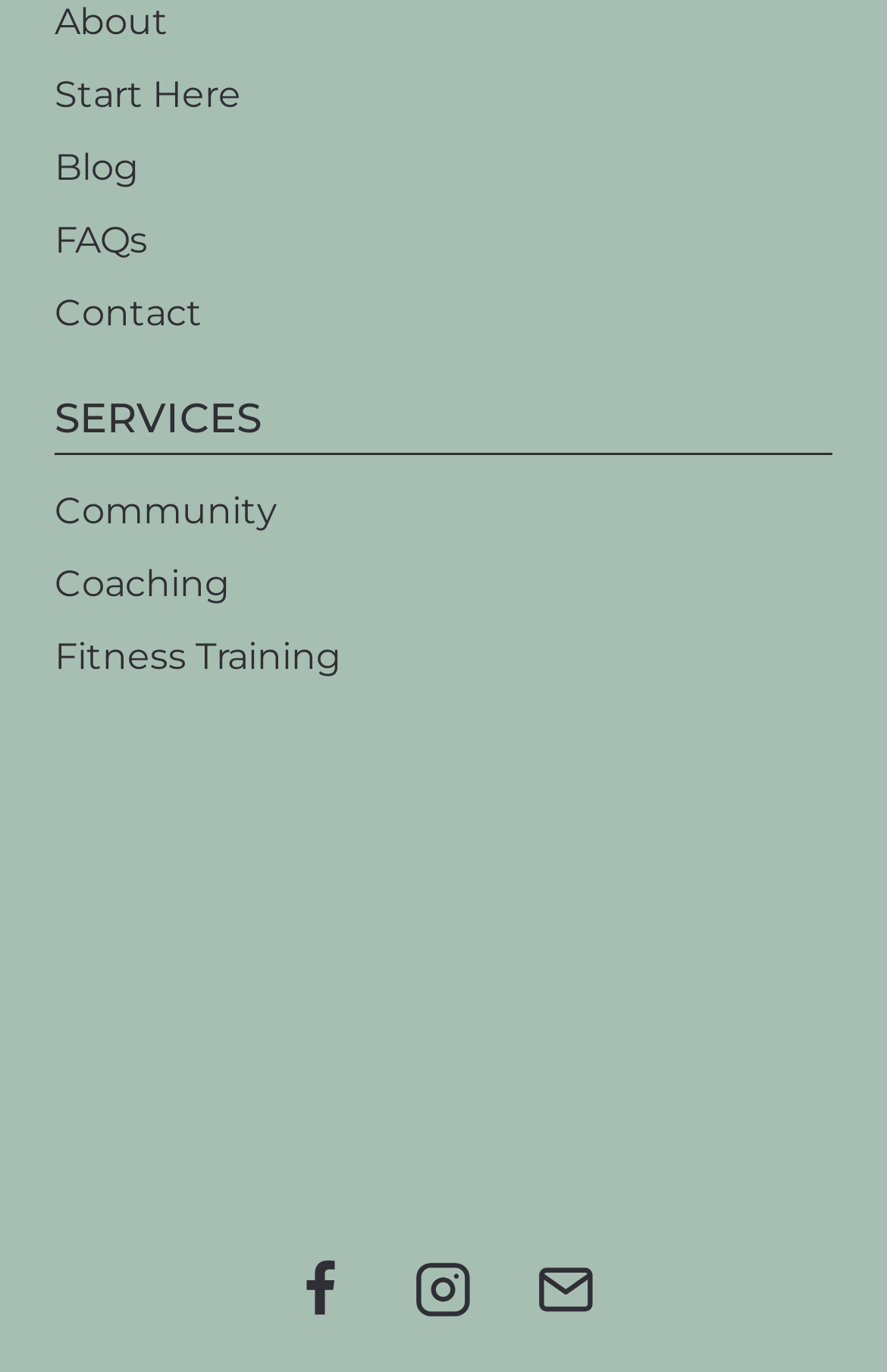Given the description "Start Here", provide the bounding box coordinates of the corresponding UI element.

[0.062, 0.044, 0.938, 0.097]